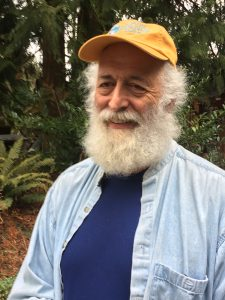Answer the question in one word or a short phrase:
What is the theme of the accompanying article?

Gardening